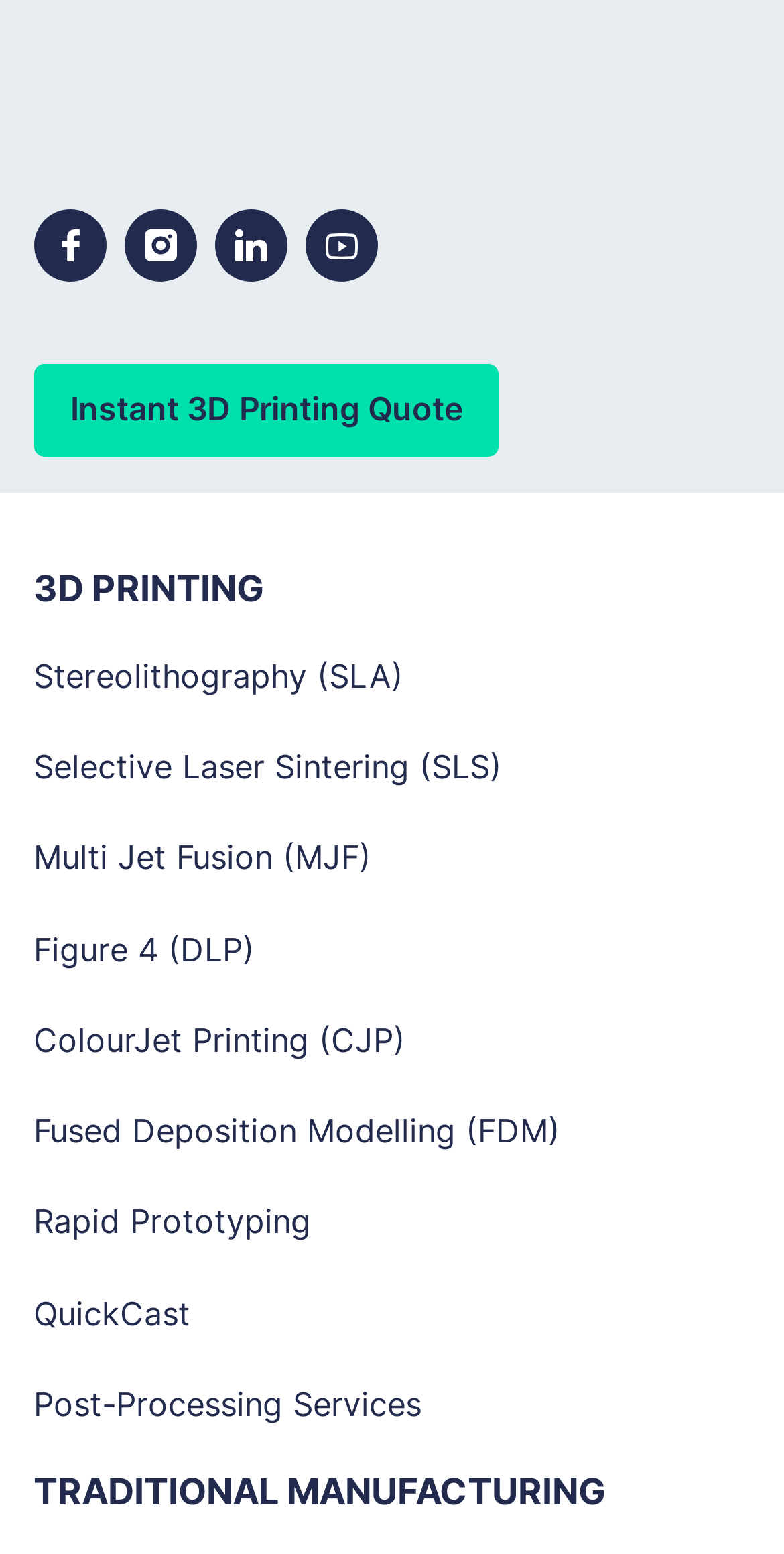What is the company name?
We need a detailed and meticulous answer to the question.

The company name is 'Formero' which is mentioned as a link at the top left corner of the webpage, accompanied by an image with the same name.